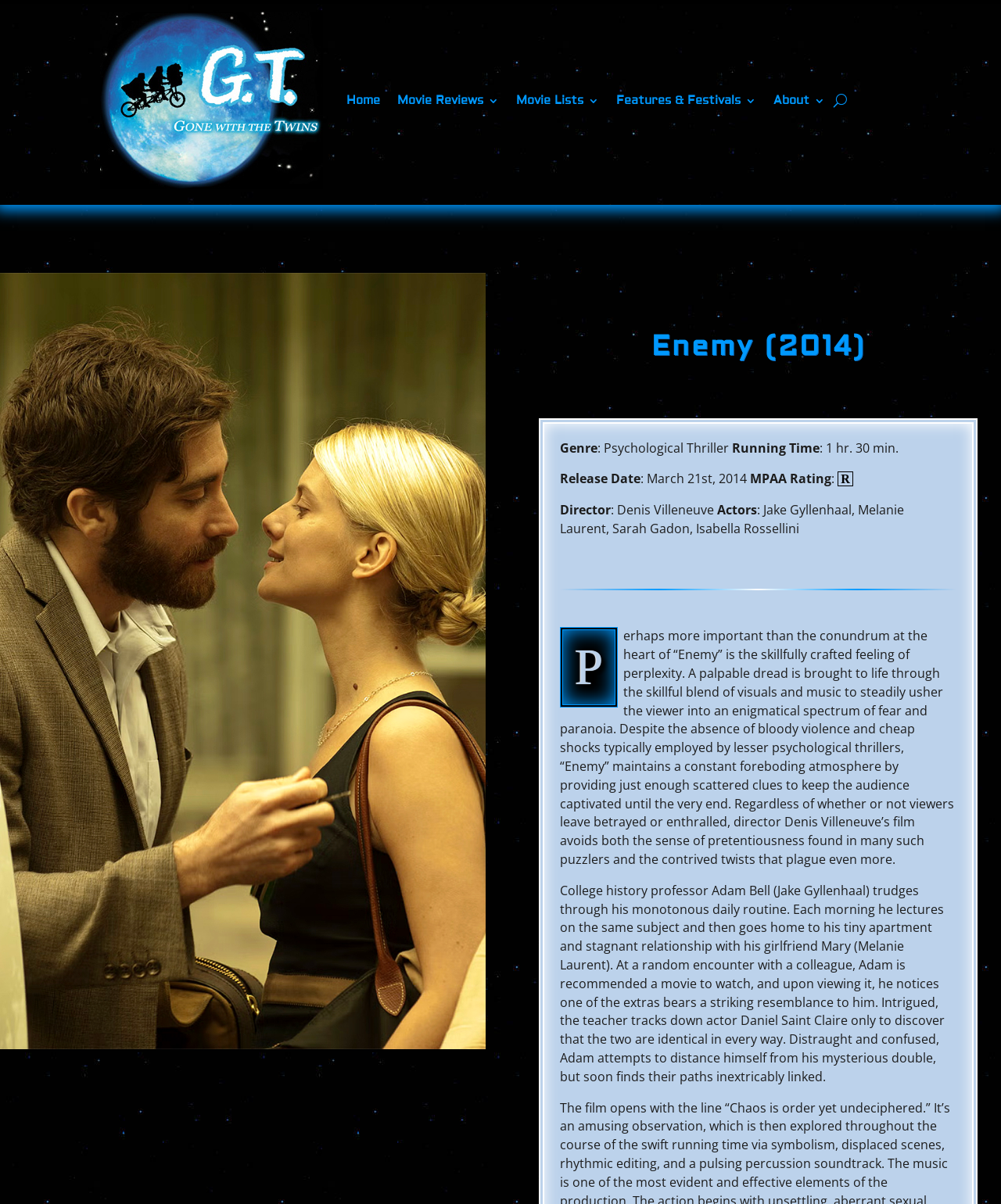Determine the bounding box for the UI element described here: "Home".

[0.346, 0.01, 0.38, 0.157]